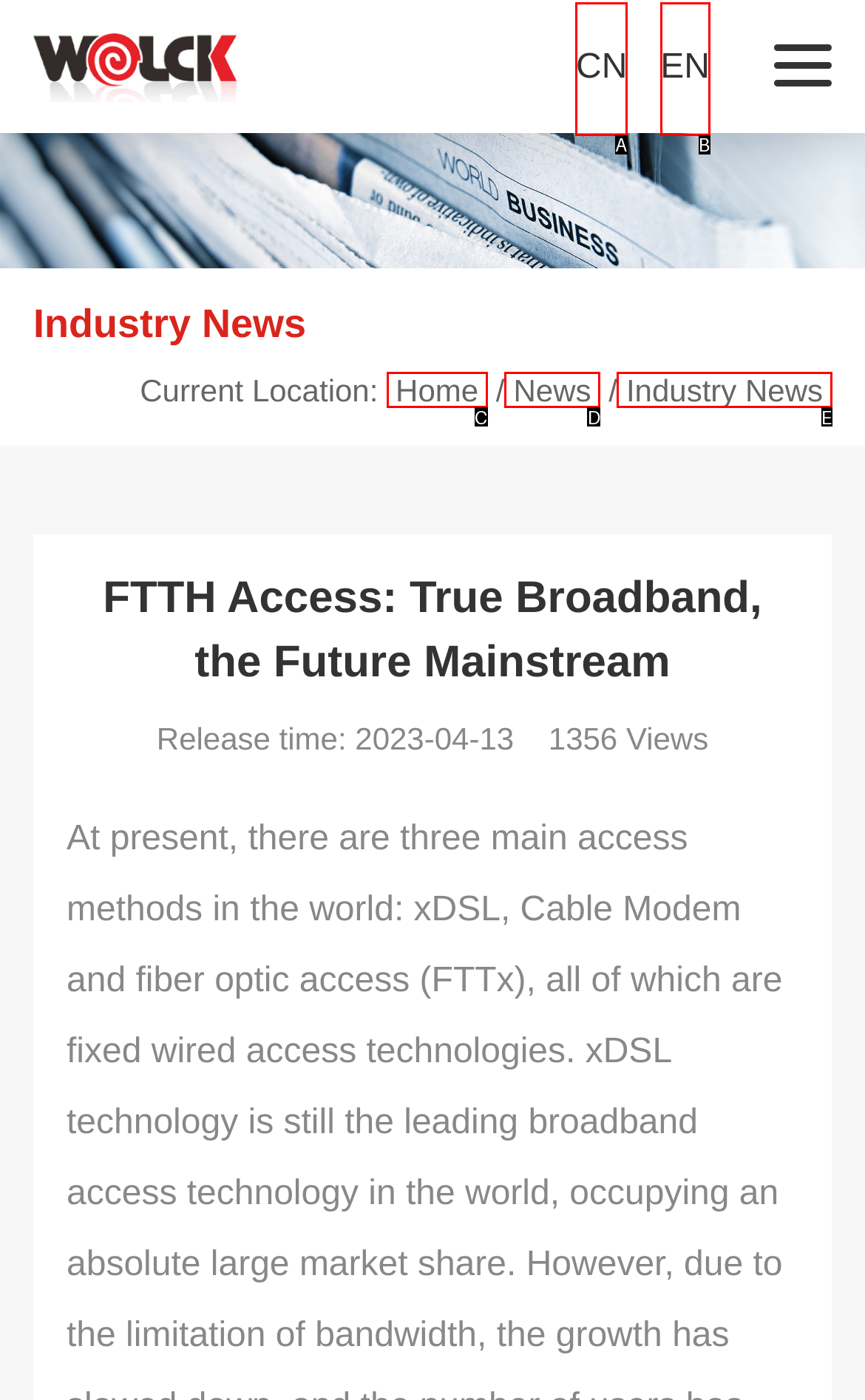From the description: Industry News, identify the option that best matches and reply with the letter of that option directly.

E